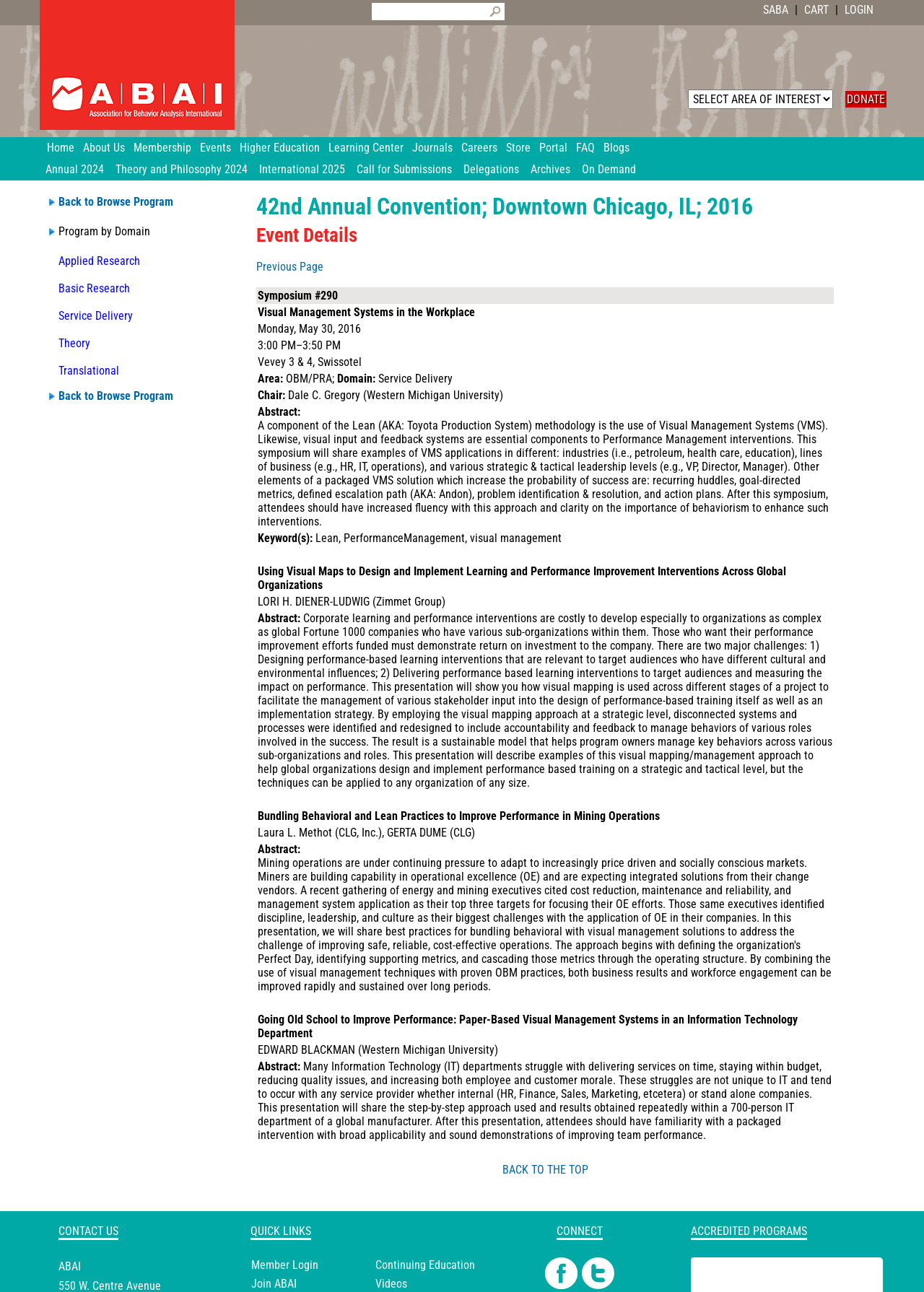How many links are in the top navigation menu? From the image, respond with a single word or brief phrase.

12